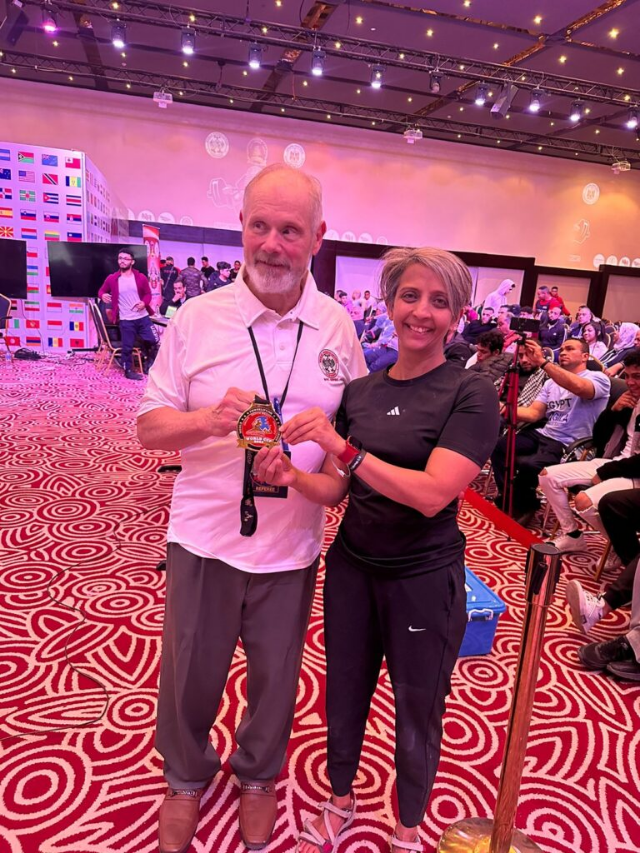Answer in one word or a short phrase: 
What is the weight Saraswathi Anand lifted?

100 Kg